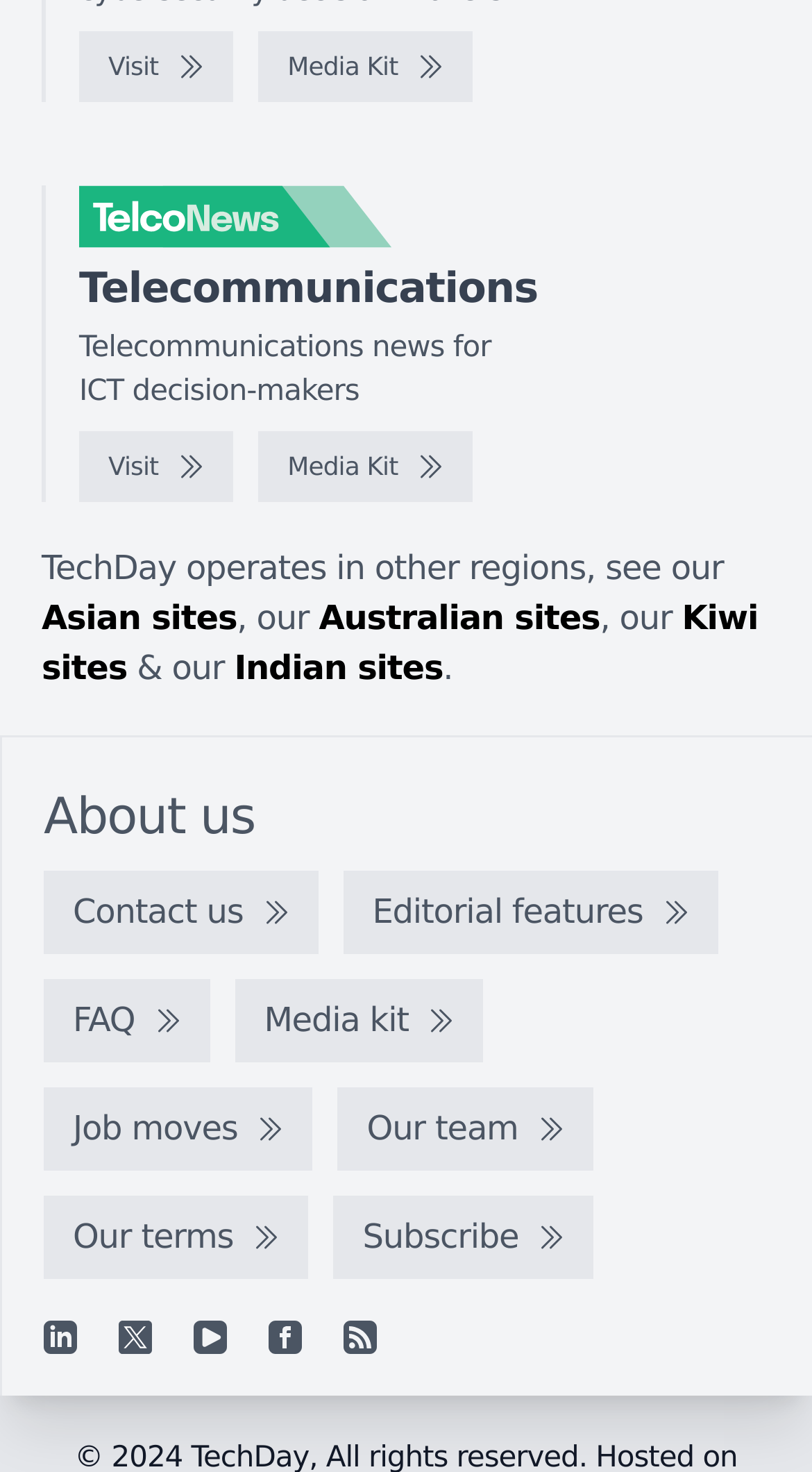Locate the coordinates of the bounding box for the clickable region that fulfills this instruction: "Contact us".

[0.054, 0.592, 0.392, 0.649]